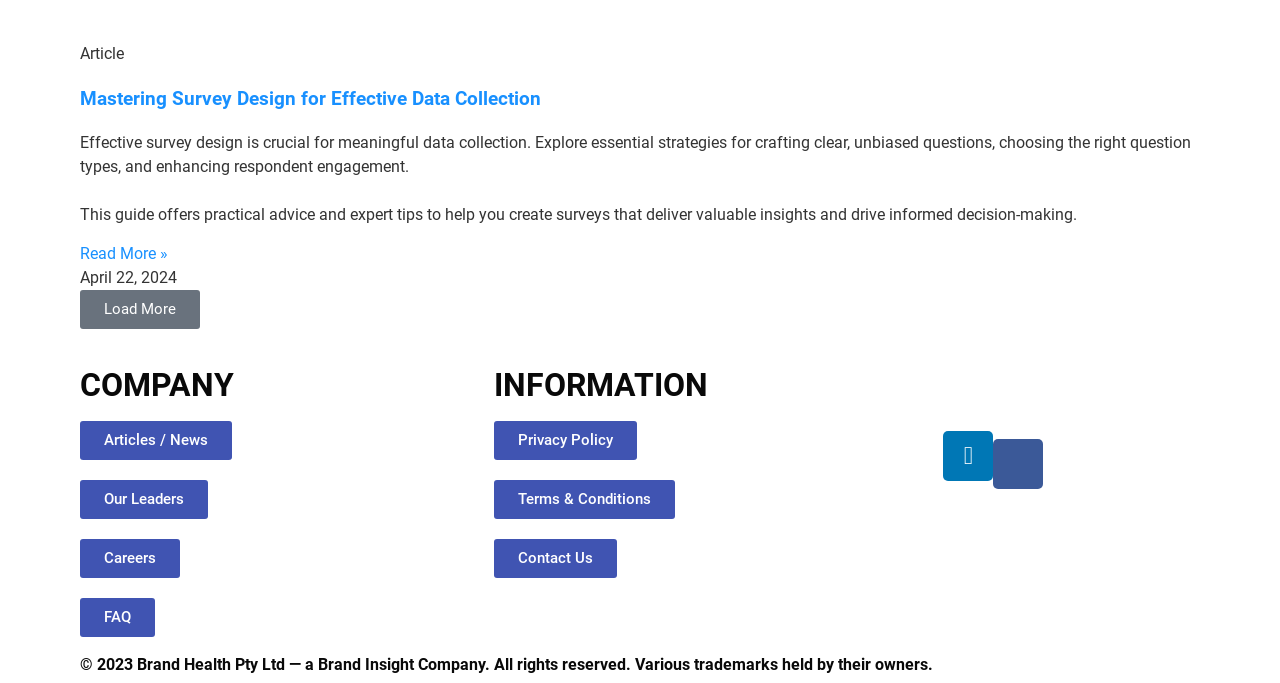Identify the bounding box coordinates for the UI element described by the following text: "Linkedin". Provide the coordinates as four float numbers between 0 and 1, in the format [left, top, right, bottom].

[0.737, 0.63, 0.776, 0.704]